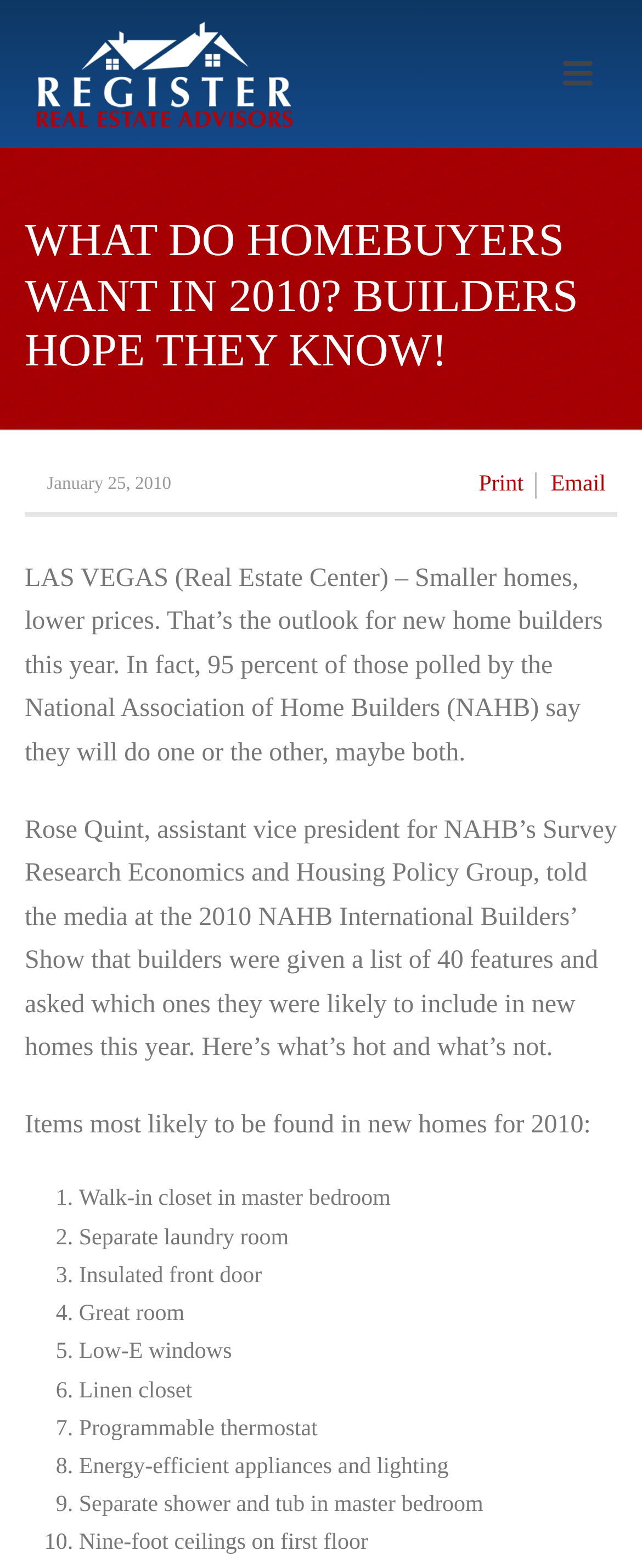Identify the webpage's primary heading and generate its text.

WHAT DO HOMEBUYERS WANT IN 2010? BUILDERS HOPE THEY KNOW!